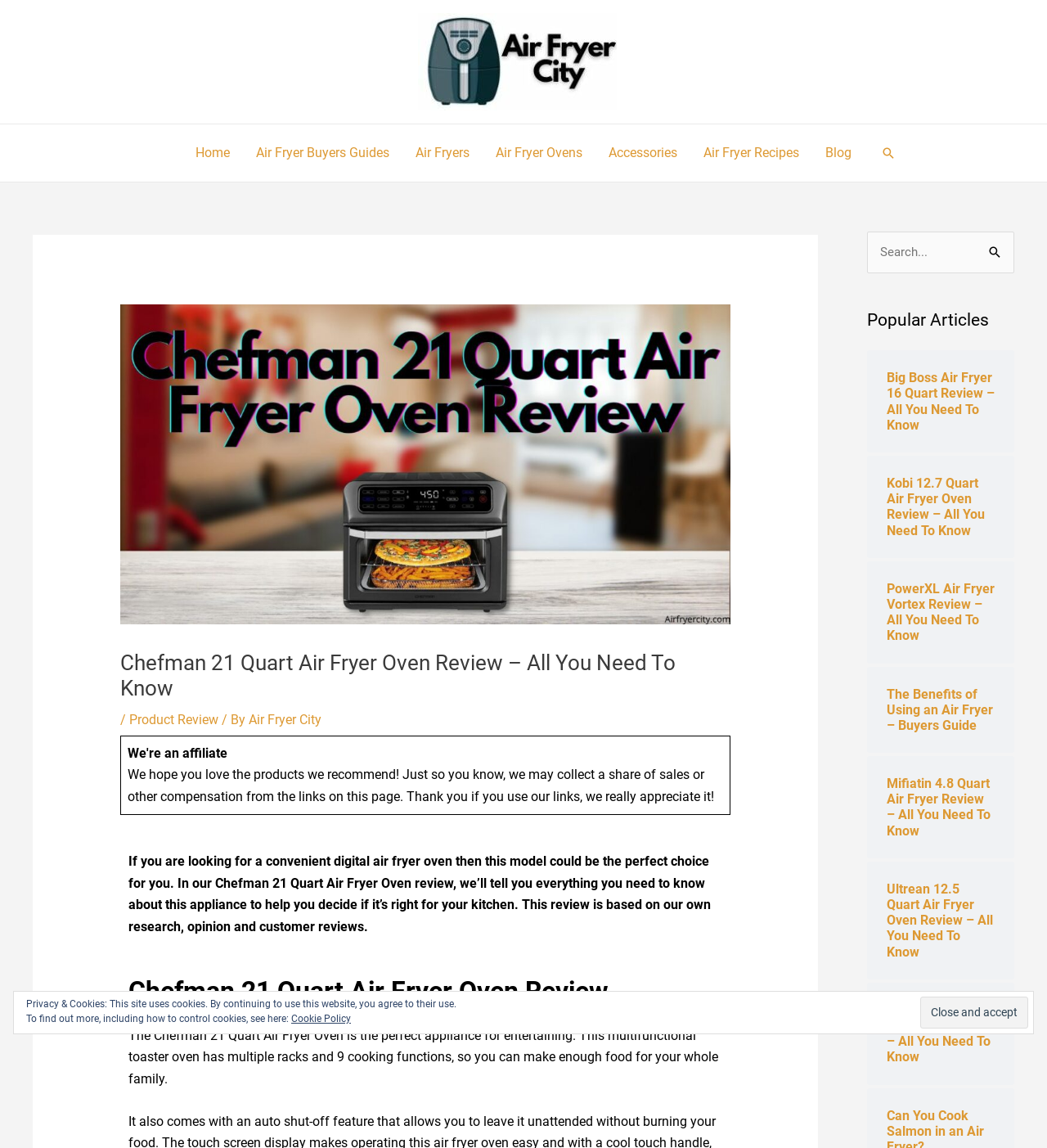What is the name of the website?
Provide a fully detailed and comprehensive answer to the question.

I found the answer by looking at the link element that says 'Air Fryer City' and also the logo image with the same name.